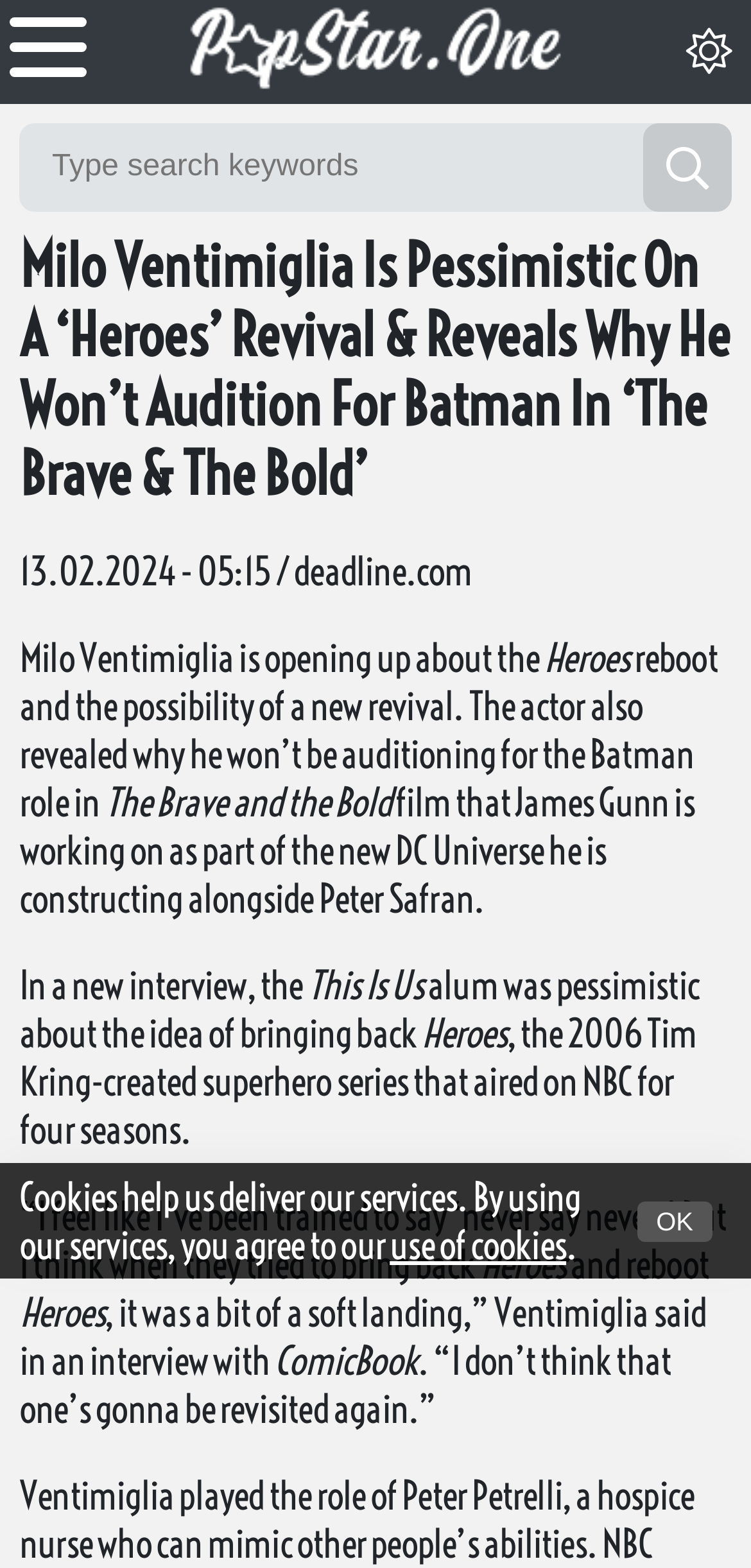Summarize the webpage with intricate details.

This webpage is an article about Milo Ventimiglia's views on a potential 'Heroes' revival and his decision not to audition for the Batman role in 'The Brave & The Bold'. At the top of the page, there is a label "DARK MODE" and a link to "Celebrity news and gossips popstar.one" with an accompanying image. On the top left, there is a checkbox for the menu and a search box with a disabled search button.

The main content of the article is divided into several paragraphs. The title of the article "Milo Ventimiglia Is Pessimistic On A ‘Heroes’ Revival & Reveals Why He Won’t Audition For Batman In ‘The Brave & The Bold’" is displayed prominently. Below the title, there is a timestamp "13.02.2024 - 05:15" and a link to "deadline.com". The article then proceeds to discuss Milo Ventimiglia's views on the potential 'Heroes' reboot and his decision not to audition for the Batman role.

There are several paragraphs of text, with mentions of "This Is Us", "Heroes", and "The Brave and the Bold". The text also includes quotes from Milo Ventimiglia's interview with "ComicBook". At the bottom of the page, there is a notice about cookies, with a link to "use of cookies" and an "OK" button.